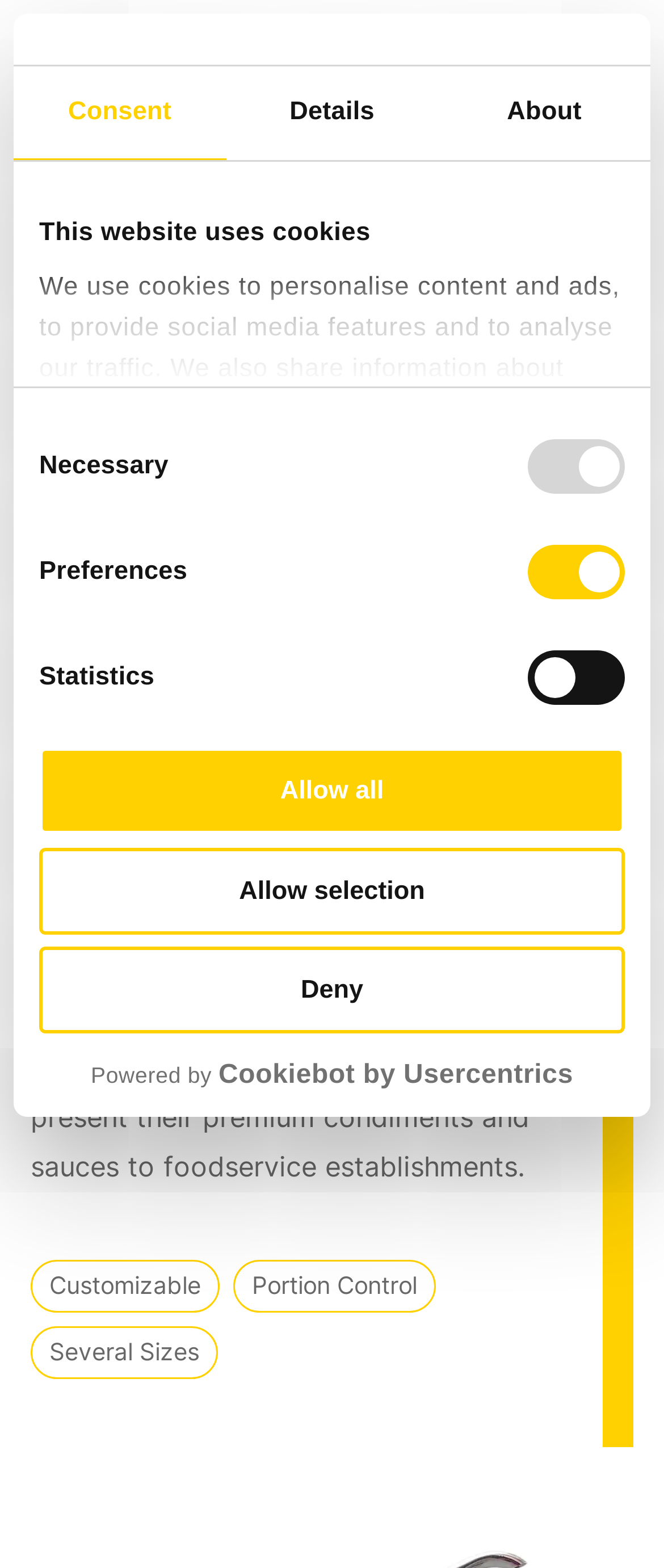Identify the bounding box coordinates for the element you need to click to achieve the following task: "Go to the 'Dispensing System' page". The coordinates must be four float values ranging from 0 to 1, formatted as [left, top, right, bottom].

[0.177, 0.107, 0.497, 0.135]